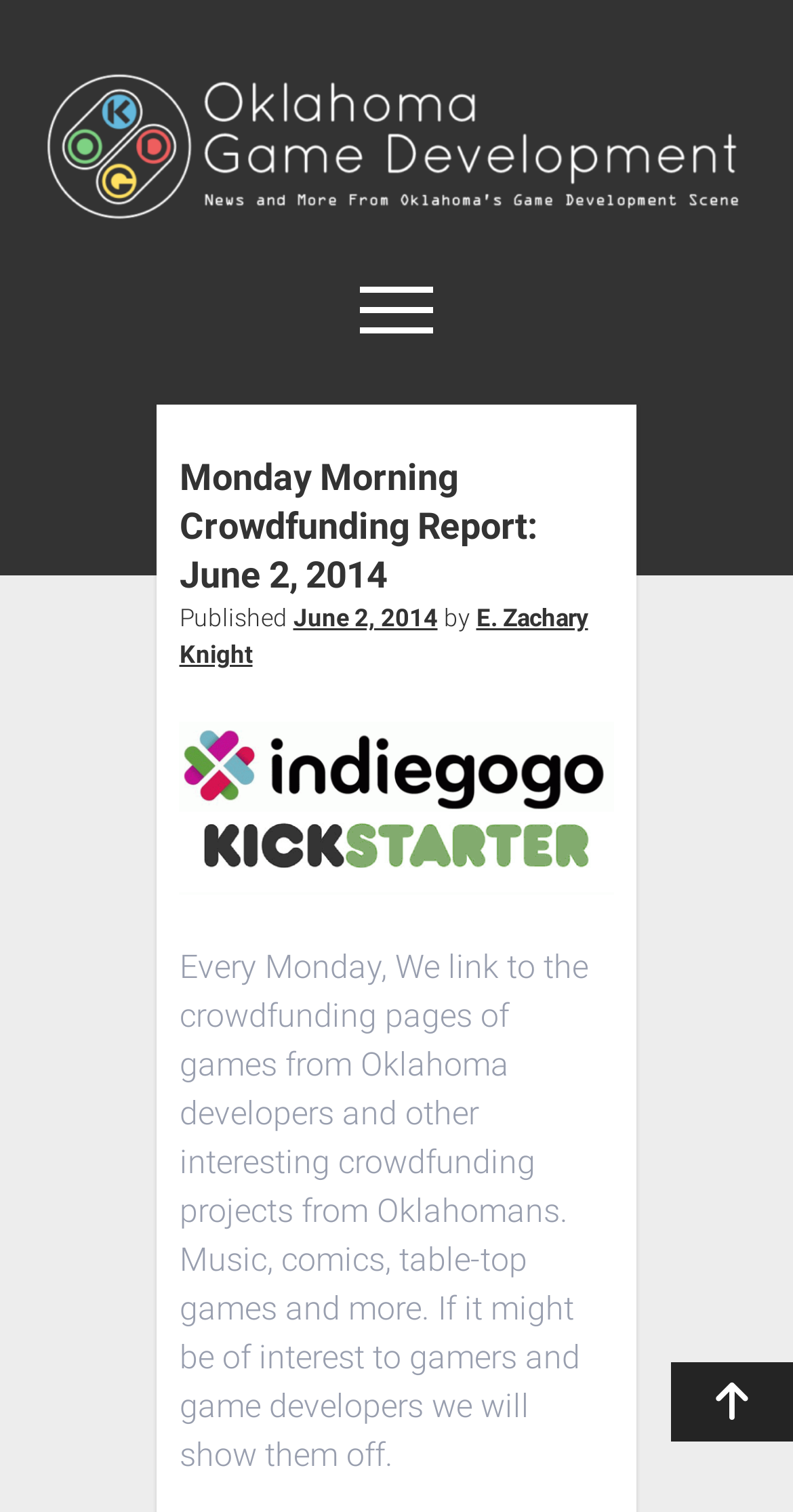Using the format (top-left x, top-left y, bottom-right x, bottom-right y), provide the bounding box coordinates for the described UI element. All values should be floating point numbers between 0 and 1: Privacy Policy

None